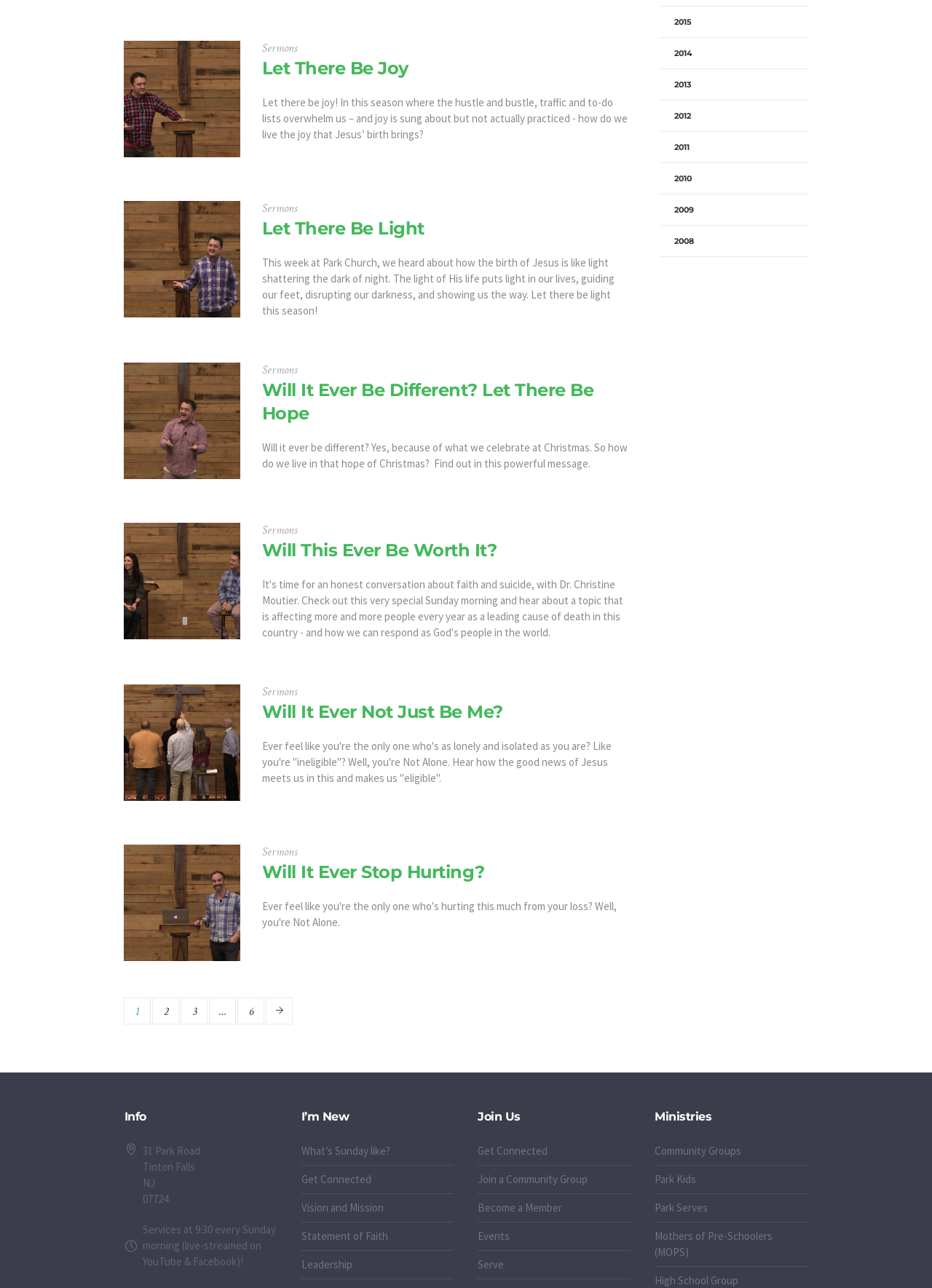Find the UI element described as: "Join a Community Group" and predict its bounding box coordinates. Ensure the coordinates are four float numbers between 0 and 1, [left, top, right, bottom].

[0.513, 0.91, 0.631, 0.921]